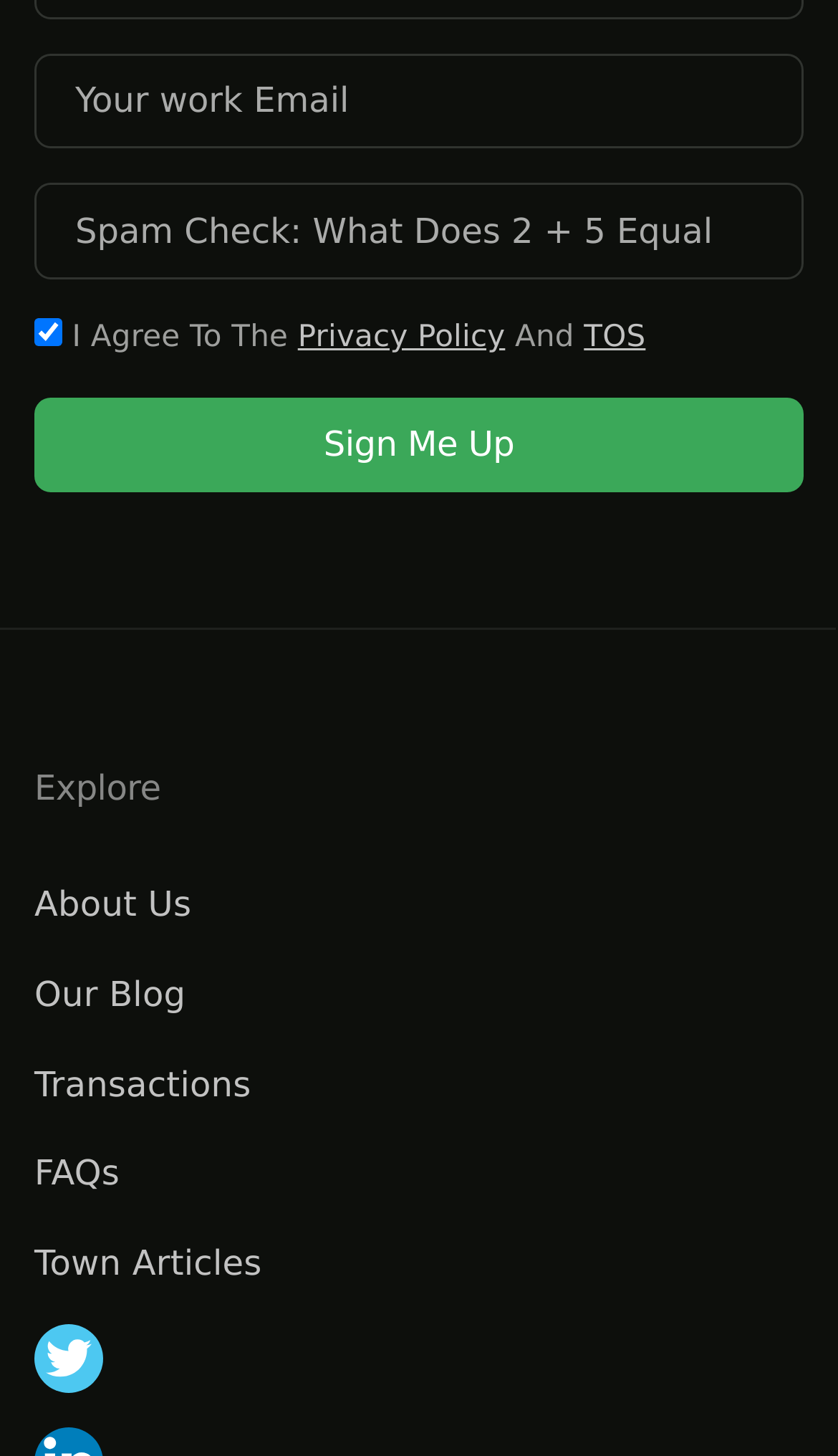Analyze the image and give a detailed response to the question:
What is the category of the 'Explore' section?

The 'Explore' section is located at the top of the page and contains links to various parts of the website, suggesting that it is a navigation section used to explore the website's content.